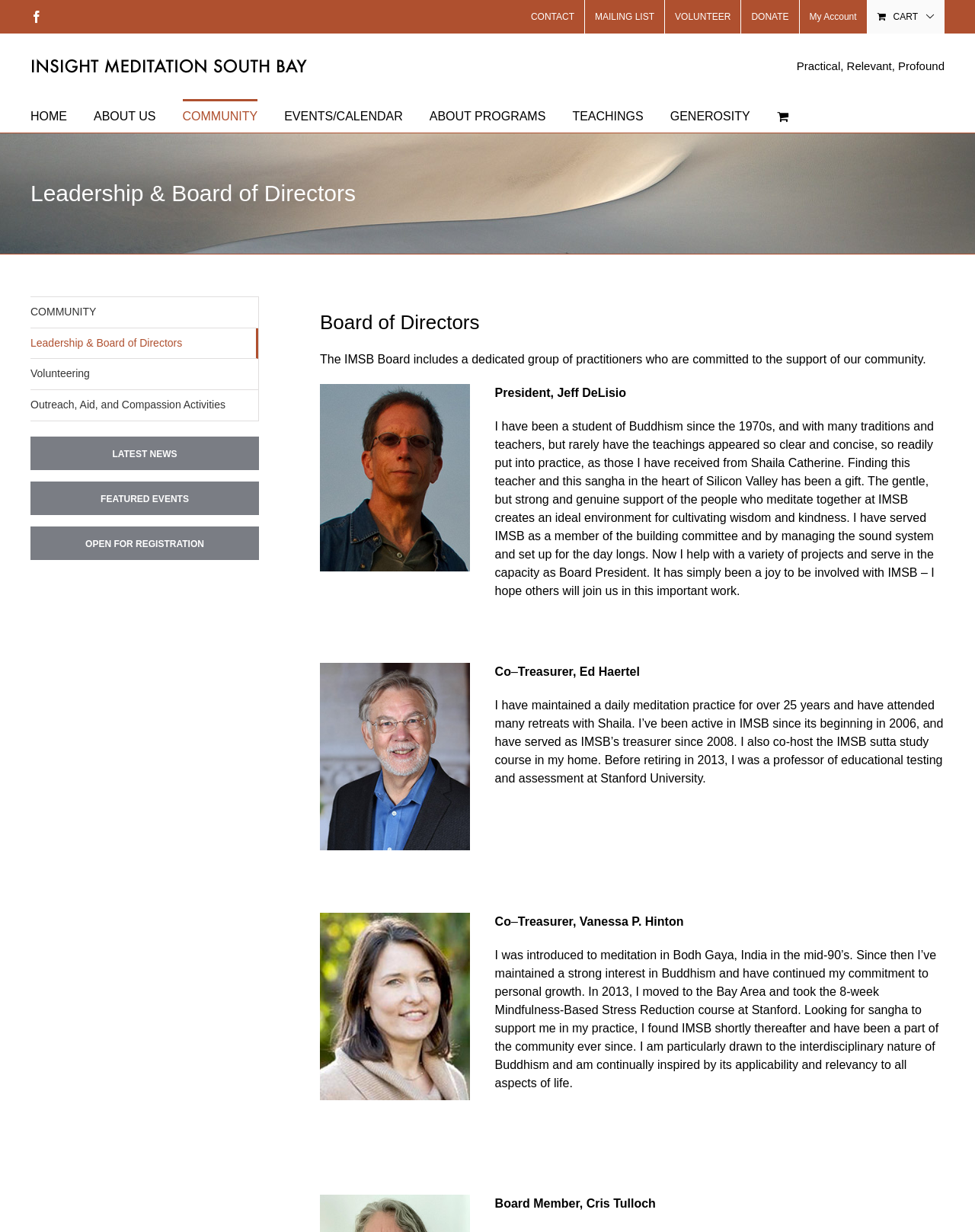Find the bounding box coordinates for the UI element whose description is: "Leadership & Board of Directors". The coordinates should be four float numbers between 0 and 1, in the format [left, top, right, bottom].

[0.031, 0.266, 0.265, 0.291]